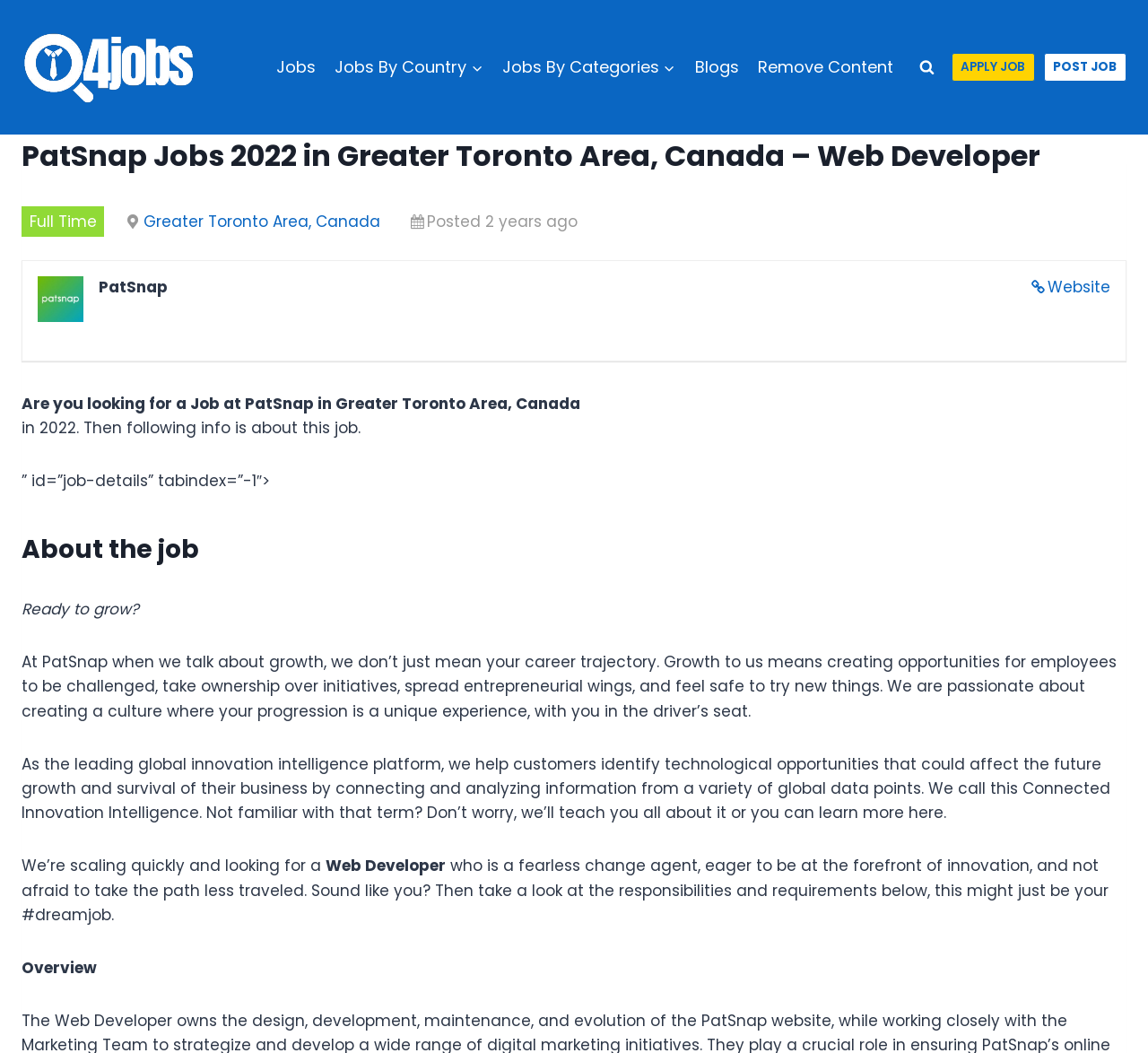Offer an extensive depiction of the webpage and its key elements.

This webpage is a job posting for a Web Developer position at PatSnap in the Greater Toronto Area, Canada. At the top left corner, there is a link to "Q4Jobs" accompanied by an image with the same name. Below this, there is a primary navigation menu with links to "Jobs", "Jobs By Country", "Jobs By Categories", "Blogs", and "Remove Content".

On the right side of the navigation menu, there is a button to "View Search Form". Next to this button, there are two links: "APPLY JOB" and "POST JOB". 

The main content of the webpage is divided into sections. The first section has a heading that reads "PatSnap Jobs 2022 in Greater Toronto Area, Canada – Web Developer". Below this, there is a label indicating that the job is "Full Time" and a link to the location "Greater Toronto Area, Canada". The job posting date is also displayed, which is "Posted 2 years ago". 

To the right of the job posting date, there is an image of PatSnap, and a link to the company's website. The job description starts below this, with a brief introduction to the job and the company. The introduction is followed by a section titled "About the job", which describes the company culture and the role of the Web Developer.

The job description continues with a detailed overview of the company's mission and the responsibilities of the Web Developer. The webpage ends with a section titled "Overview", which likely summarizes the key points of the job posting.